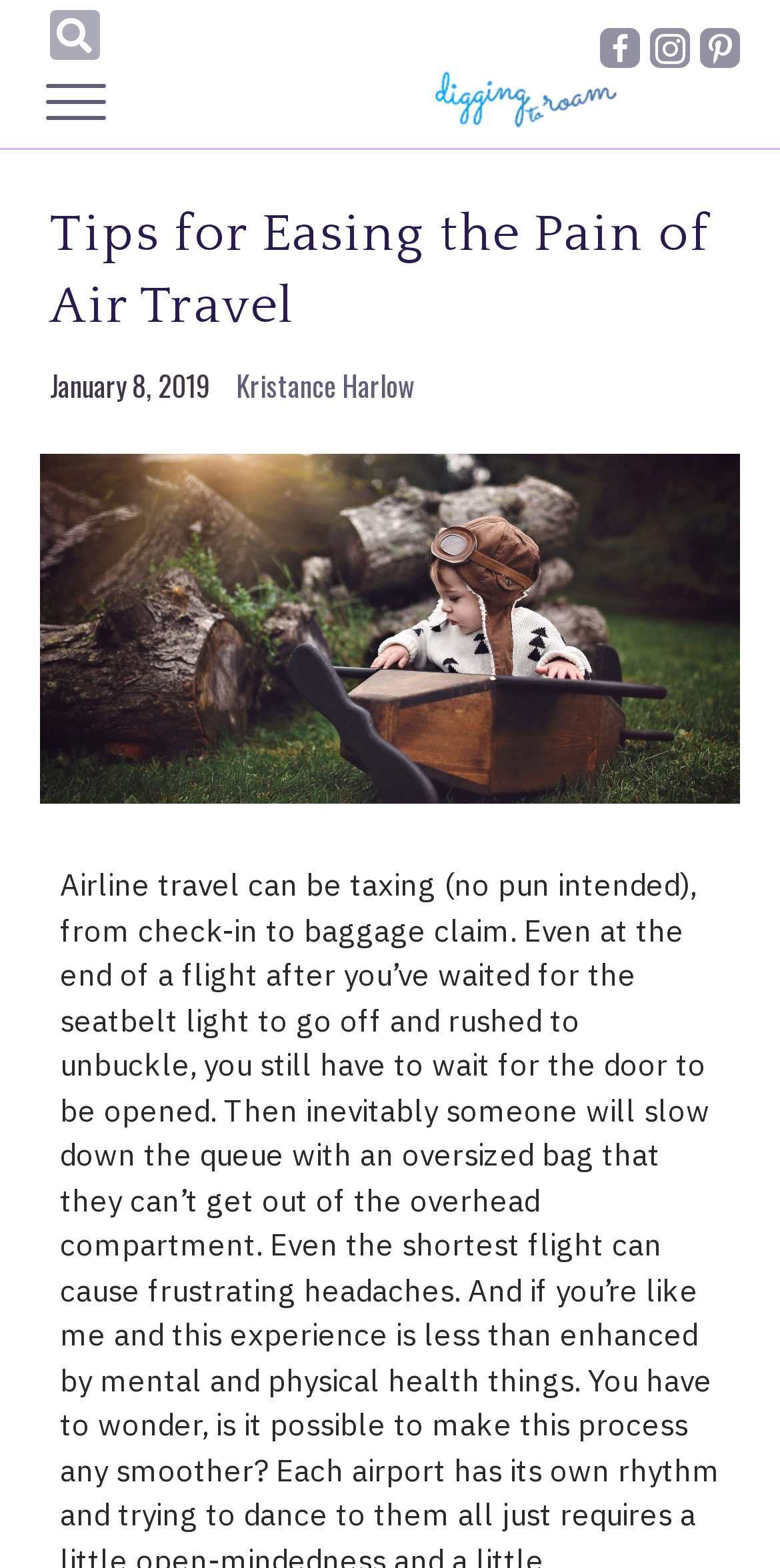What is above the search form? Look at the image and give a one-word or short phrase answer.

Menu